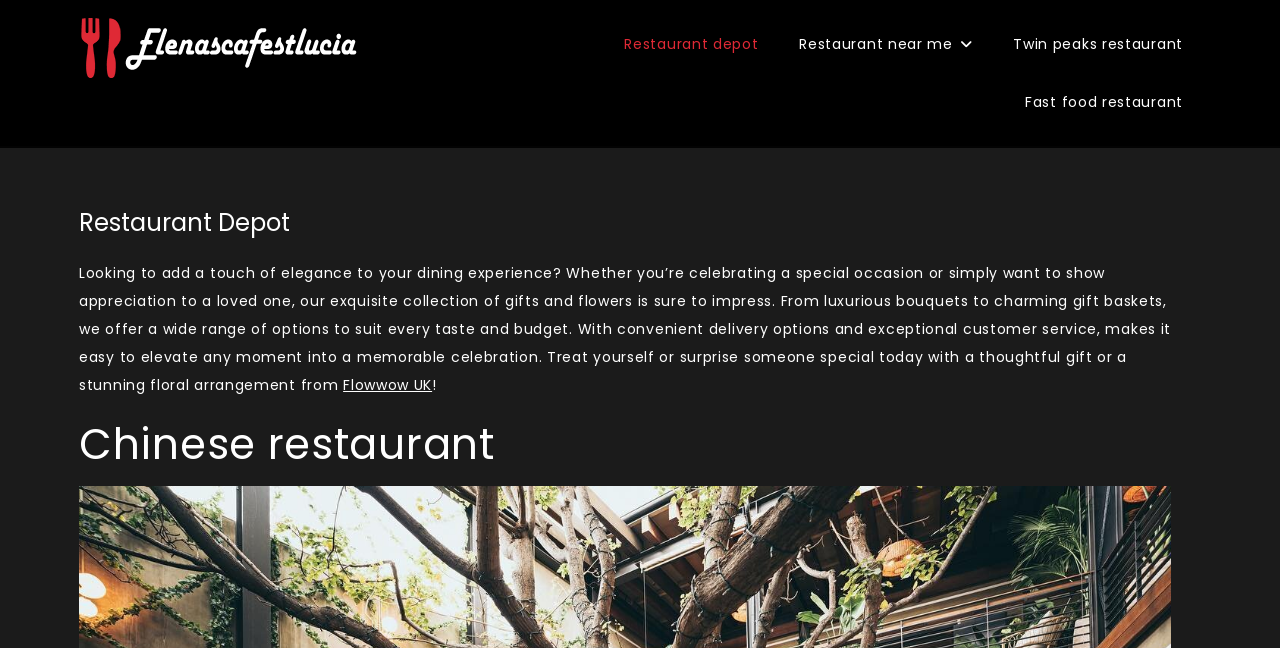What is the name of the restaurant mentioned?
Look at the image and respond with a one-word or short-phrase answer.

Restaurant Depot